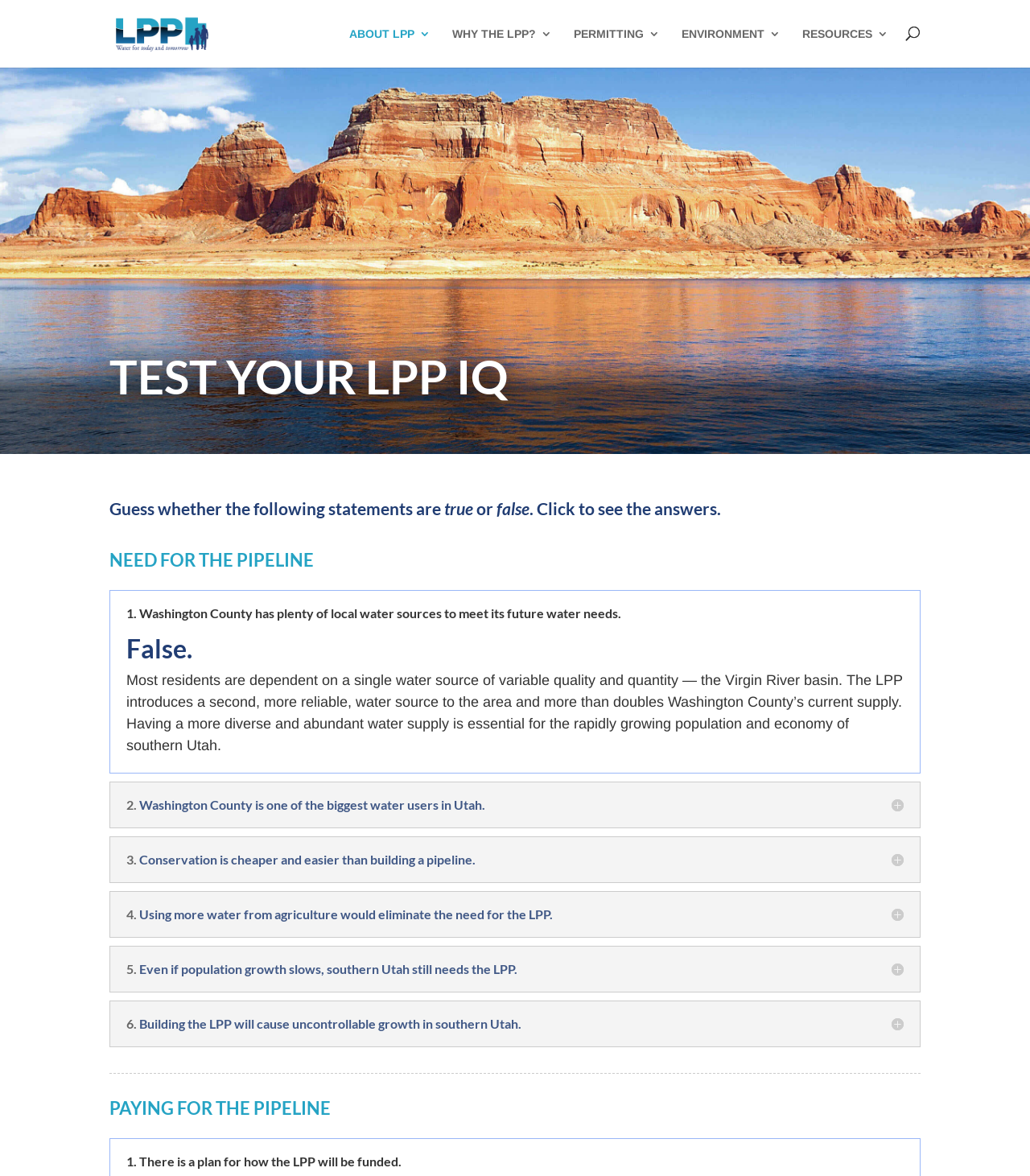Is there a plan for funding the LPP?
Using the information from the image, give a concise answer in one word or a short phrase.

Yes